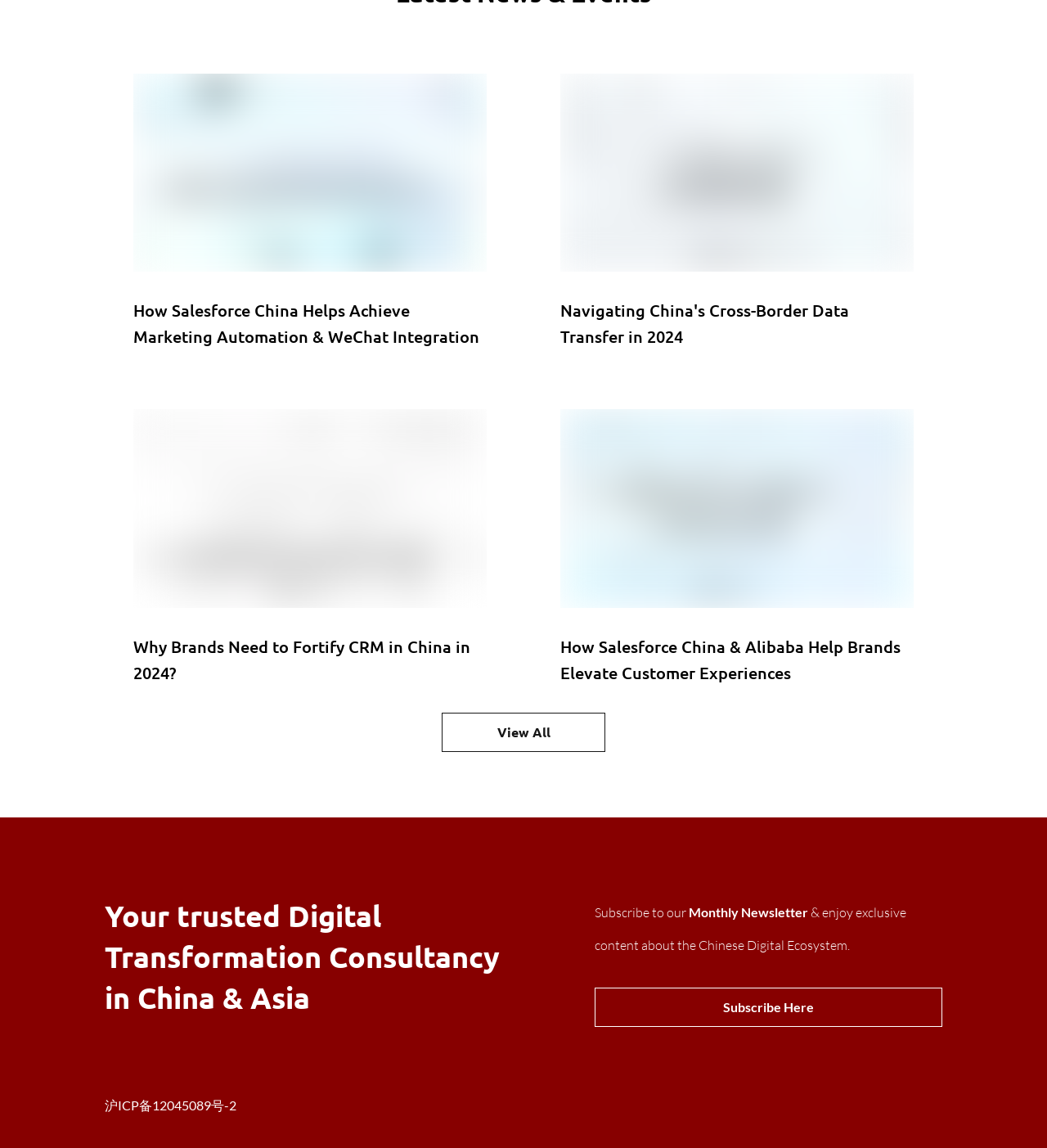Please specify the bounding box coordinates of the clickable region to carry out the following instruction: "Read the blog about Navigating China's Cross-Border Data Transfer in 2024". The coordinates should be four float numbers between 0 and 1, in the format [left, top, right, bottom].

[0.535, 0.064, 0.873, 0.237]